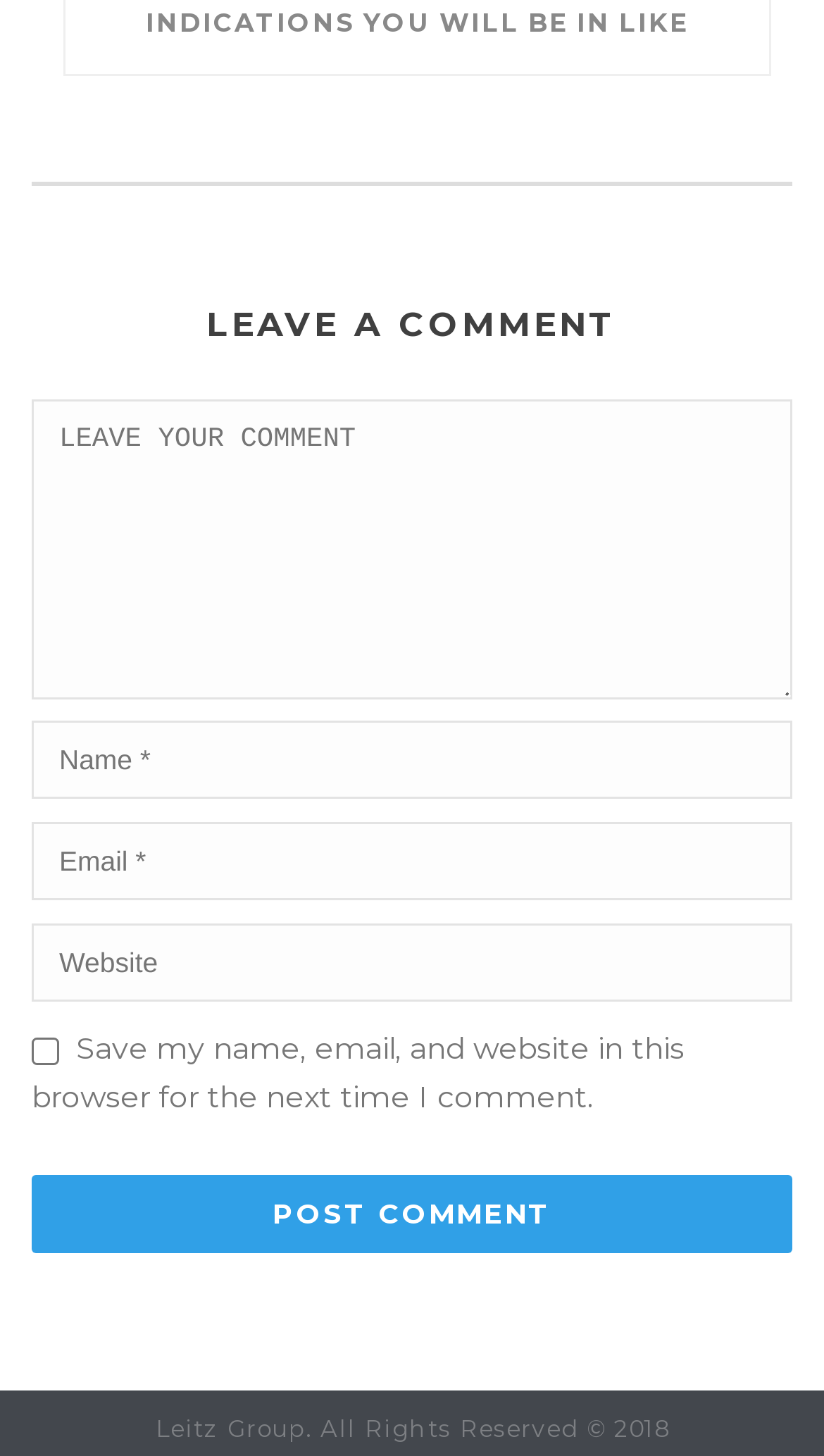Identify the bounding box of the HTML element described here: "+86-379 - 63228381". Provide the coordinates as four float numbers between 0 and 1: [left, top, right, bottom].

None